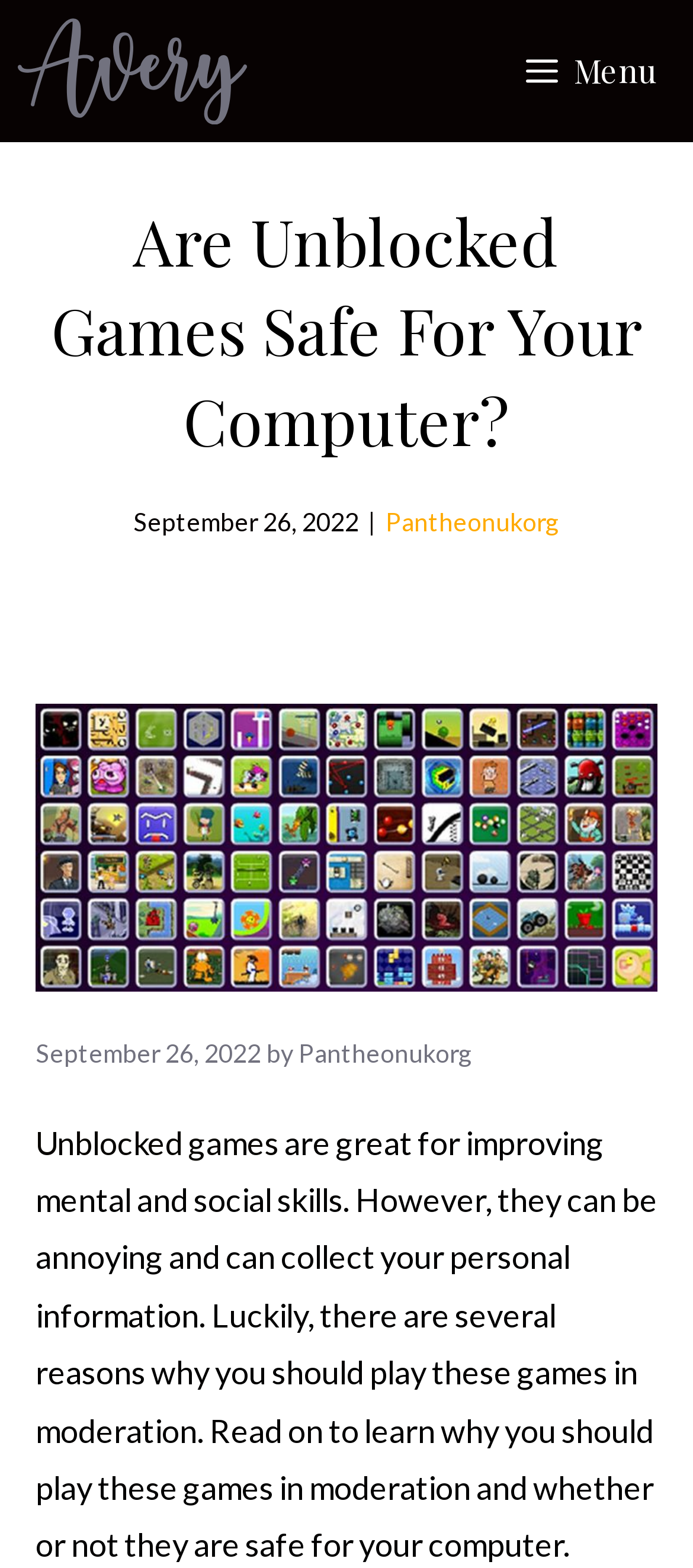Use a single word or phrase to answer the following:
What is the topic of the article?

Unblocked games